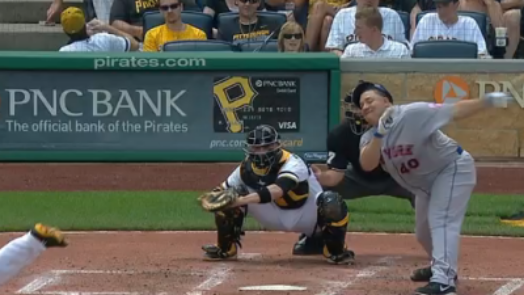What is the catcher wearing?
Look at the image and provide a short answer using one word or a phrase.

Black and yellow gear